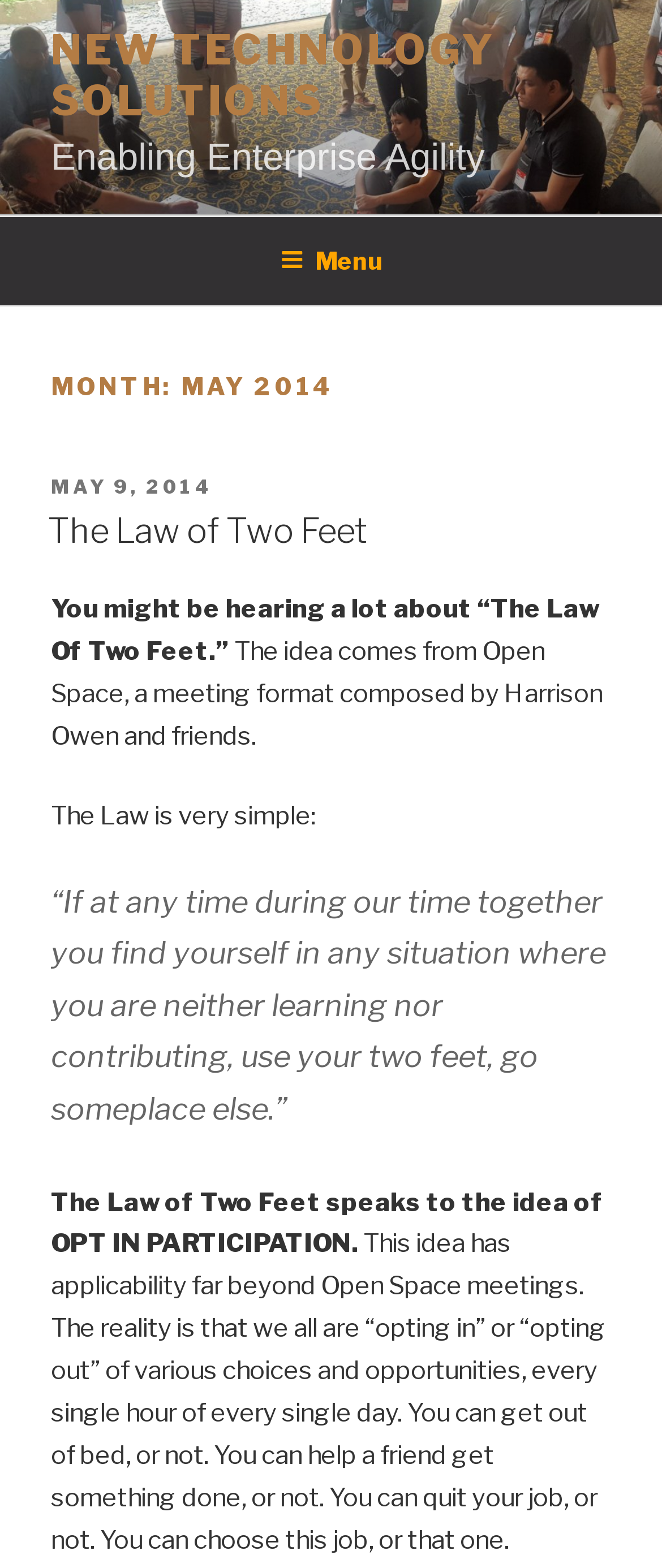Extract the bounding box for the UI element that matches this description: "May 9, 2014".

[0.077, 0.303, 0.323, 0.318]